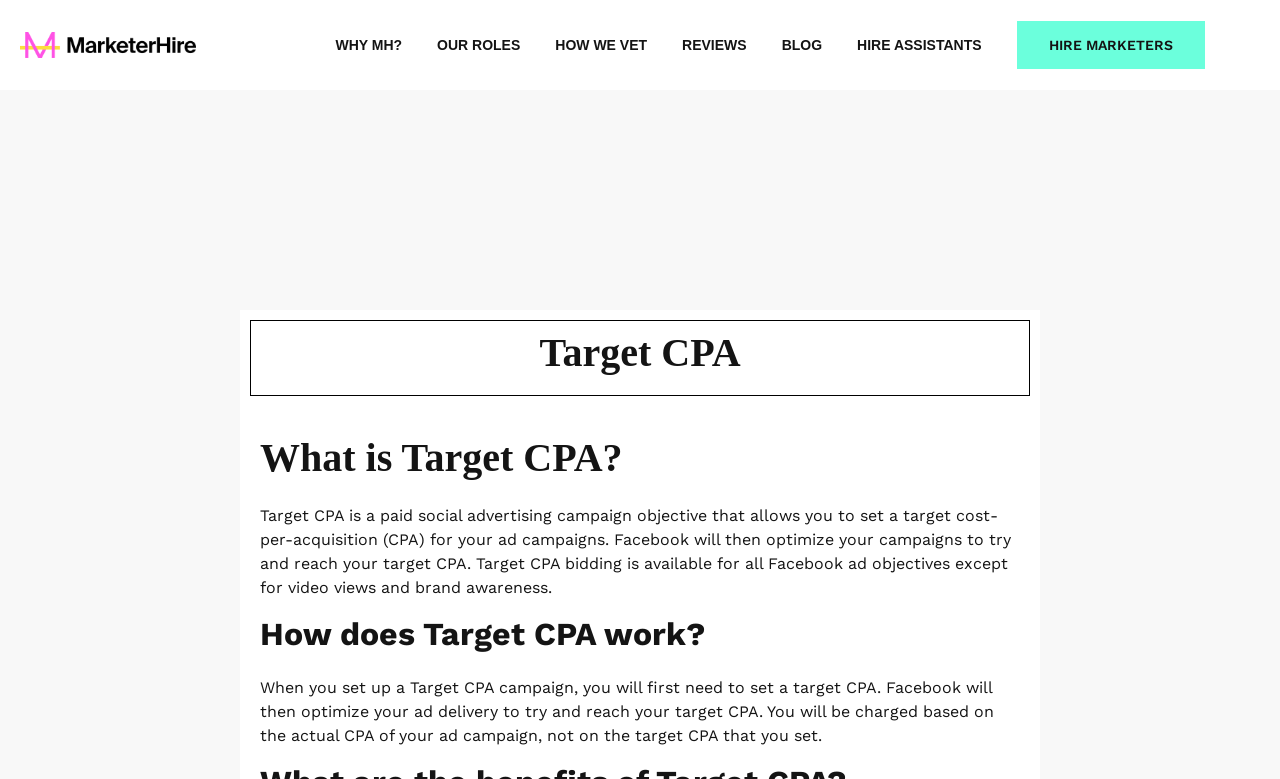Please specify the bounding box coordinates of the region to click in order to perform the following instruction: "Click on 'BLOG' link".

[0.611, 0.044, 0.642, 0.071]